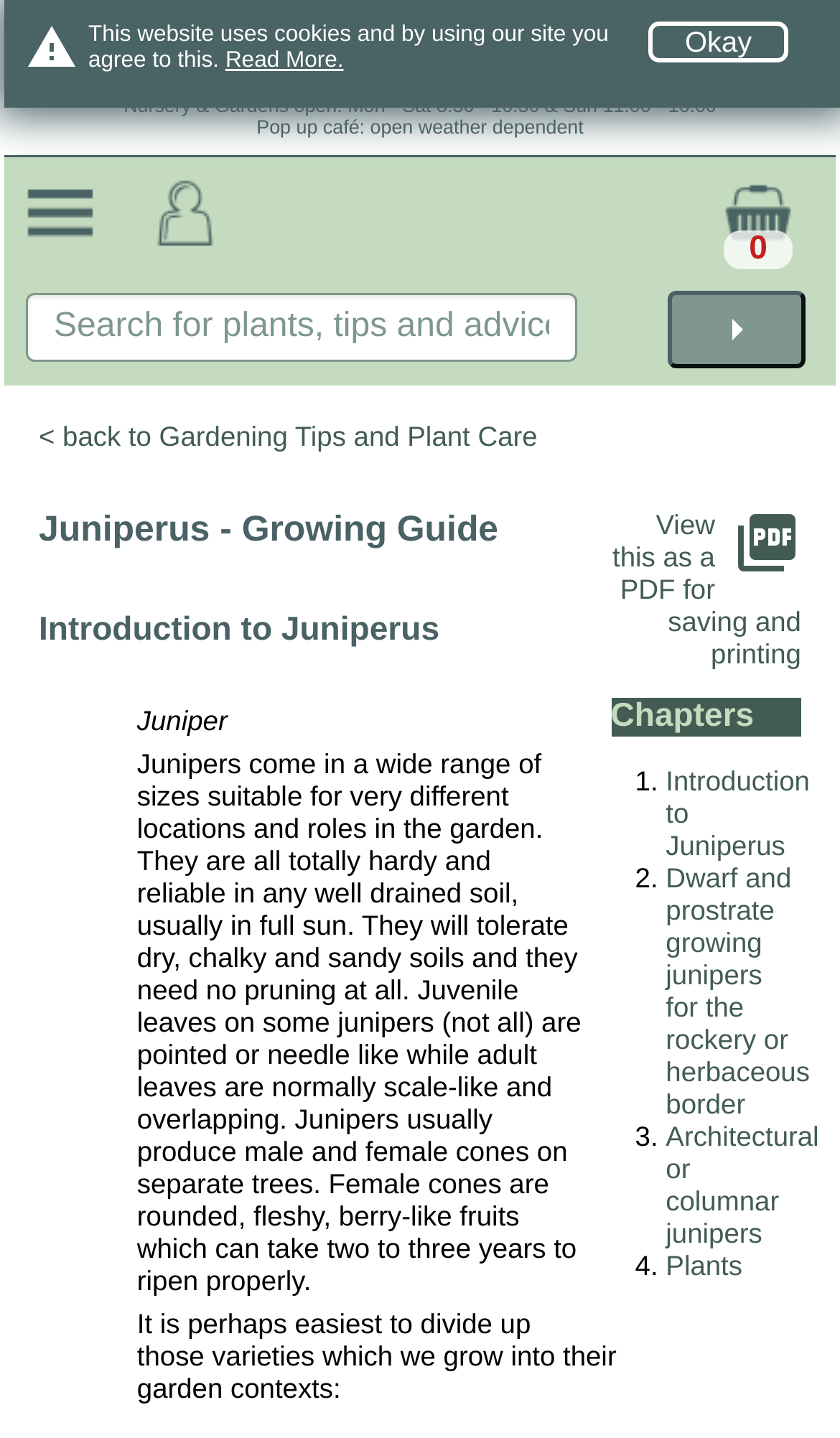What is the purpose of junipers in the garden?
From the image, respond using a single word or phrase.

Different locations and roles